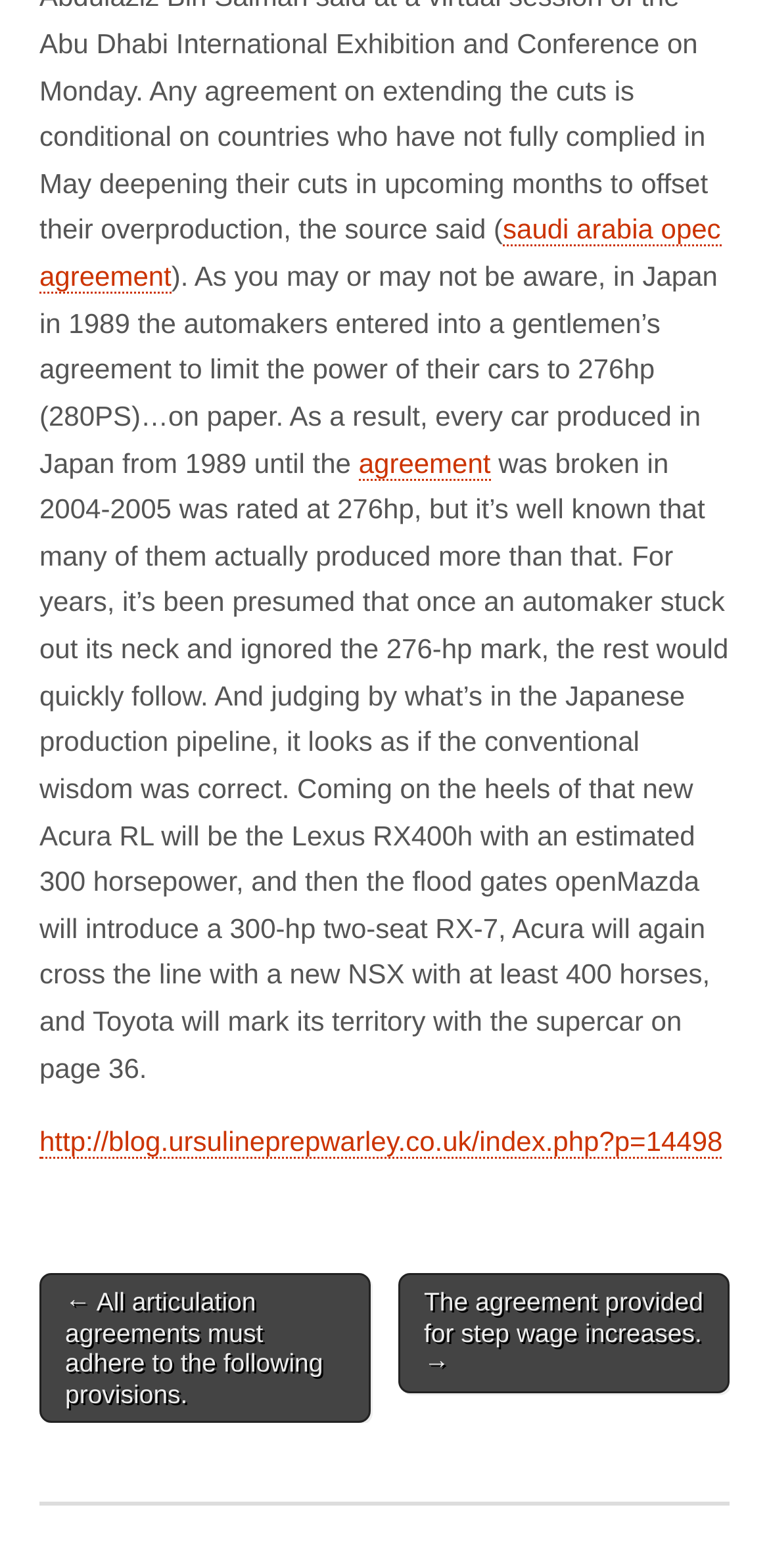What is the name of the supercar mentioned in the article? Observe the screenshot and provide a one-word or short phrase answer.

Not specified